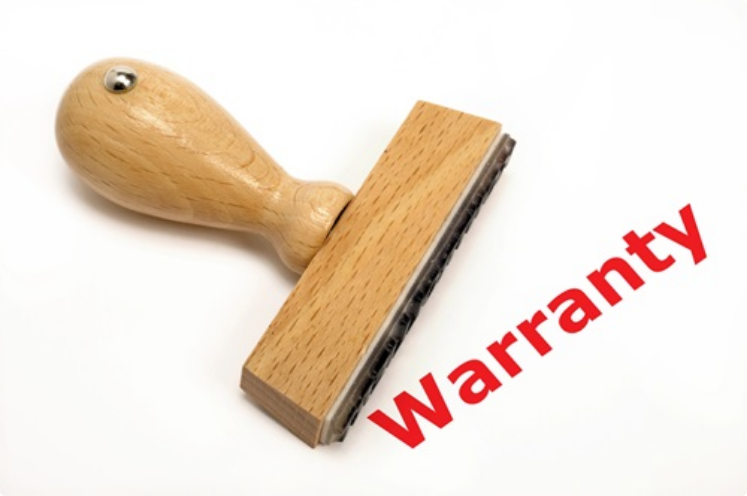Illustrate the scene in the image with a detailed description.

The image showcases a rubber stamp with a wooden handle, prominently displaying the word "Warranty" in bold red letters. This visual symbolizes the importance of maintaining HVAC warranties, a central theme in the context of HVAC maintenance and protection. The stamp suggests official documentation and the assurance that warranties provide to homeowners, emphasizing the necessity of understanding and preserving these warranties to avoid costly repairs and replacements for heating and cooling systems. This image is relevant in discussions about how to ensure HVAC warranties remain valid by avoiding common mistakes.